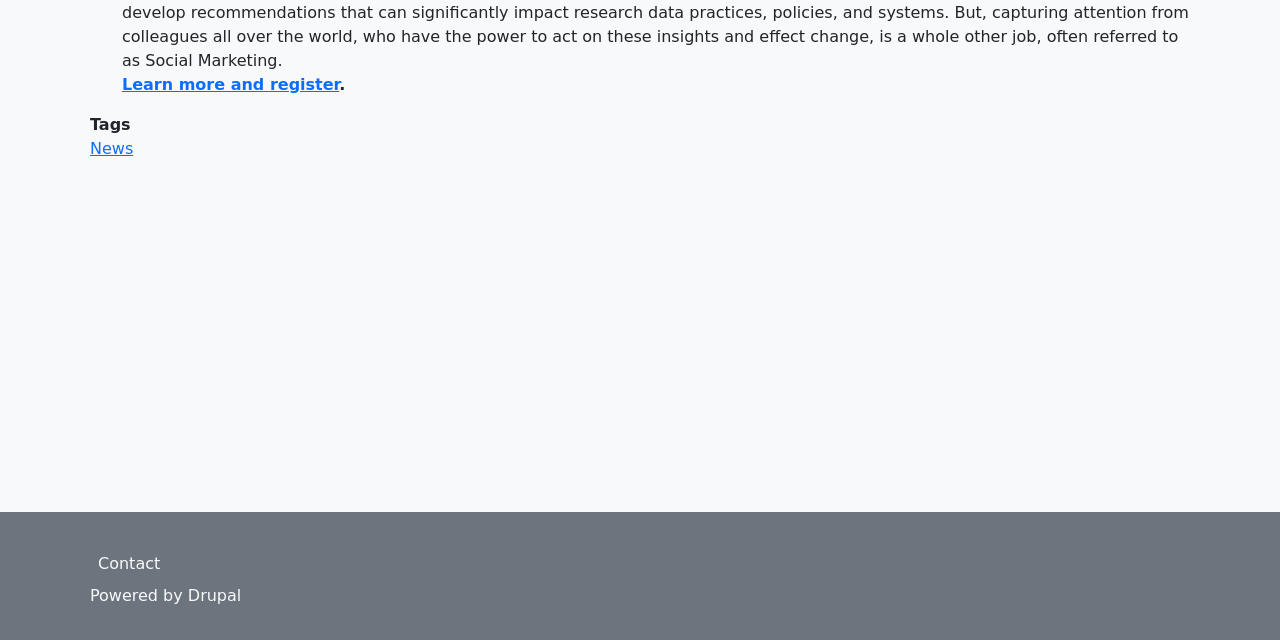Based on the element description News, identify the bounding box coordinates for the UI element. The coordinates should be in the format (top-left x, top-left y, bottom-right x, bottom-right y) and within the 0 to 1 range.

[0.07, 0.217, 0.104, 0.247]